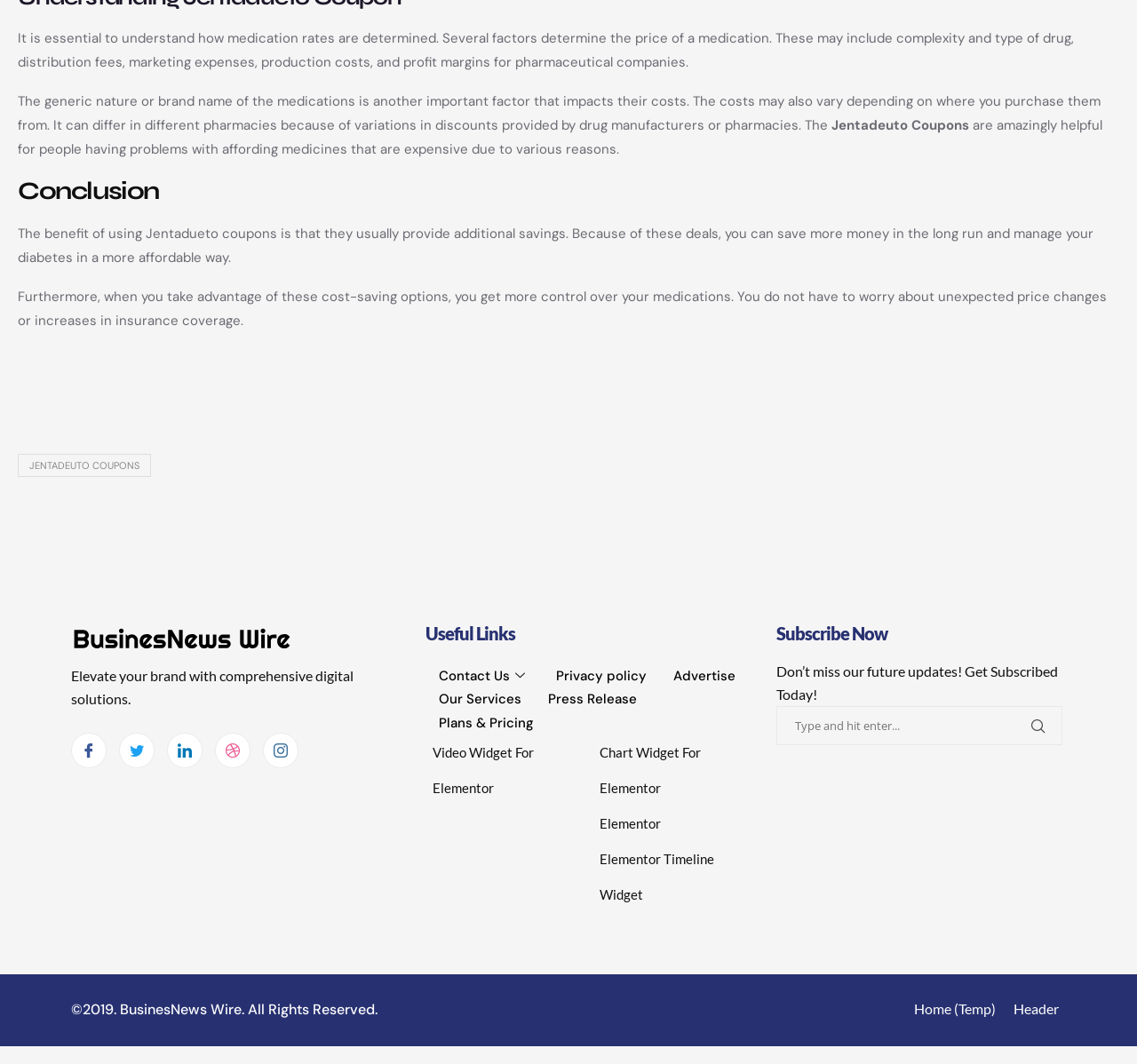What is the year mentioned in the copyright notice?
Answer briefly with a single word or phrase based on the image.

2019